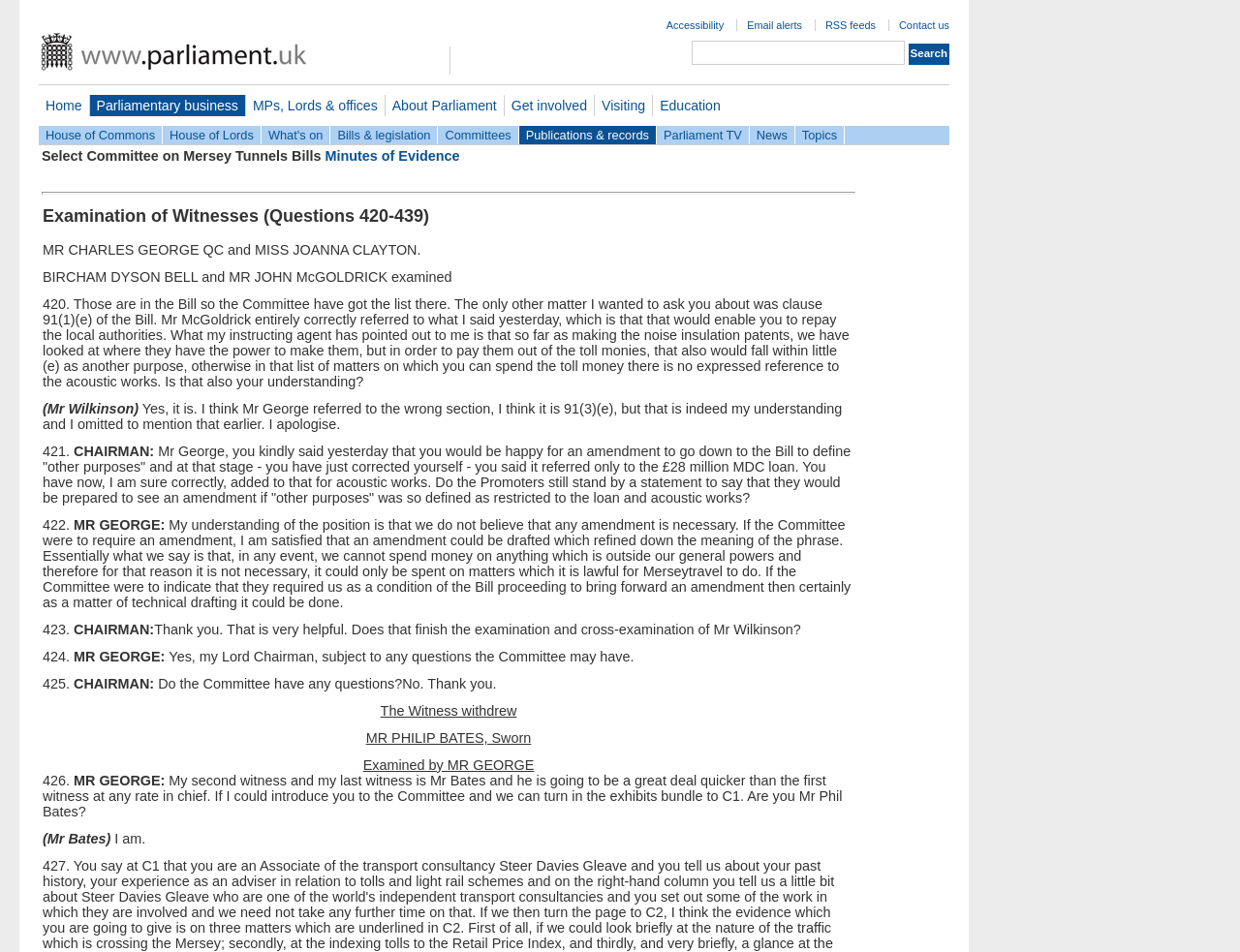Show the bounding box coordinates for the HTML element as described: "MPs, Lords & offices".

[0.198, 0.1, 0.31, 0.122]